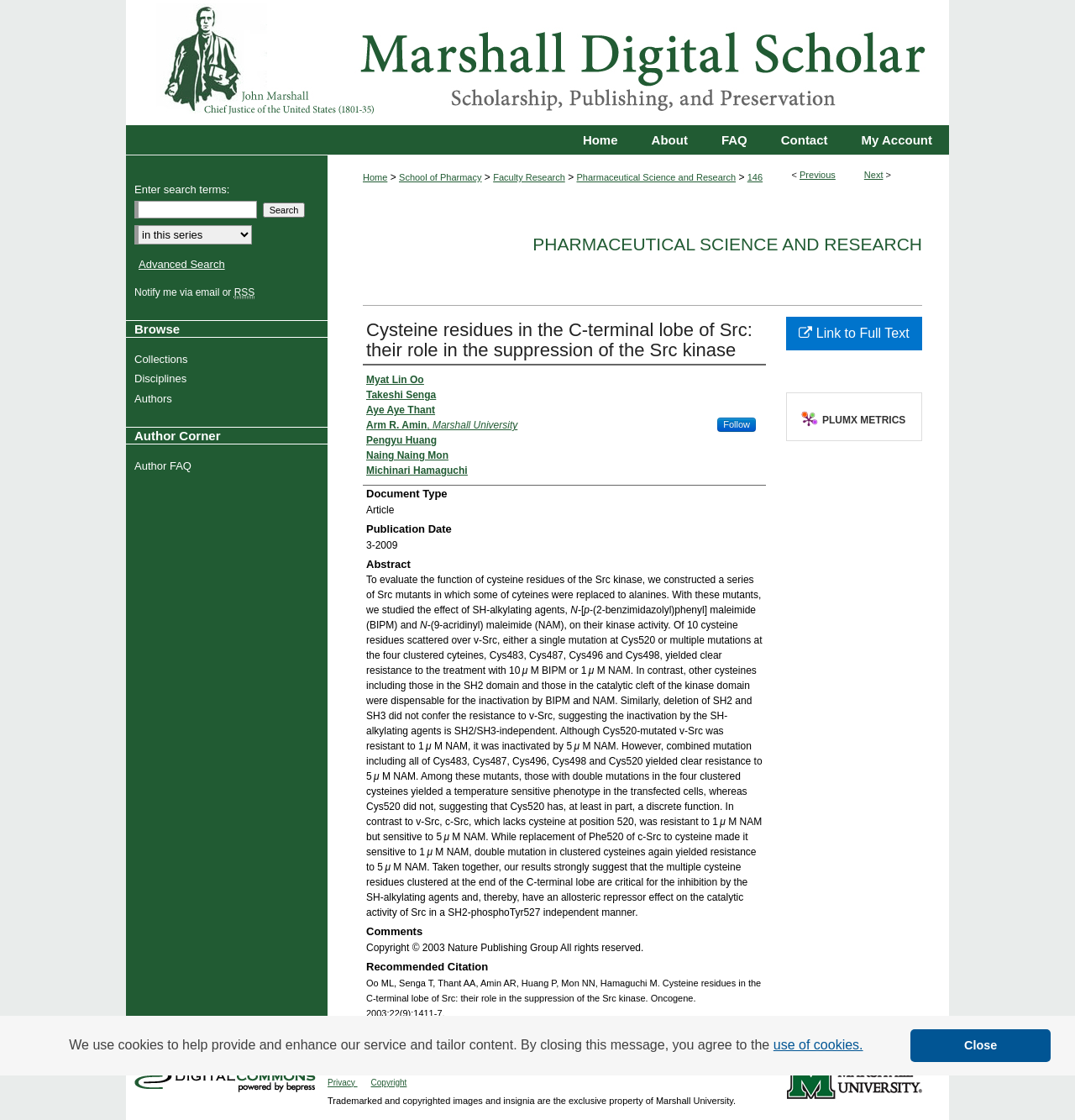Answer briefly with one word or phrase:
What is the name of the article?

Cysteine residues in the C-terminal lobe of Src